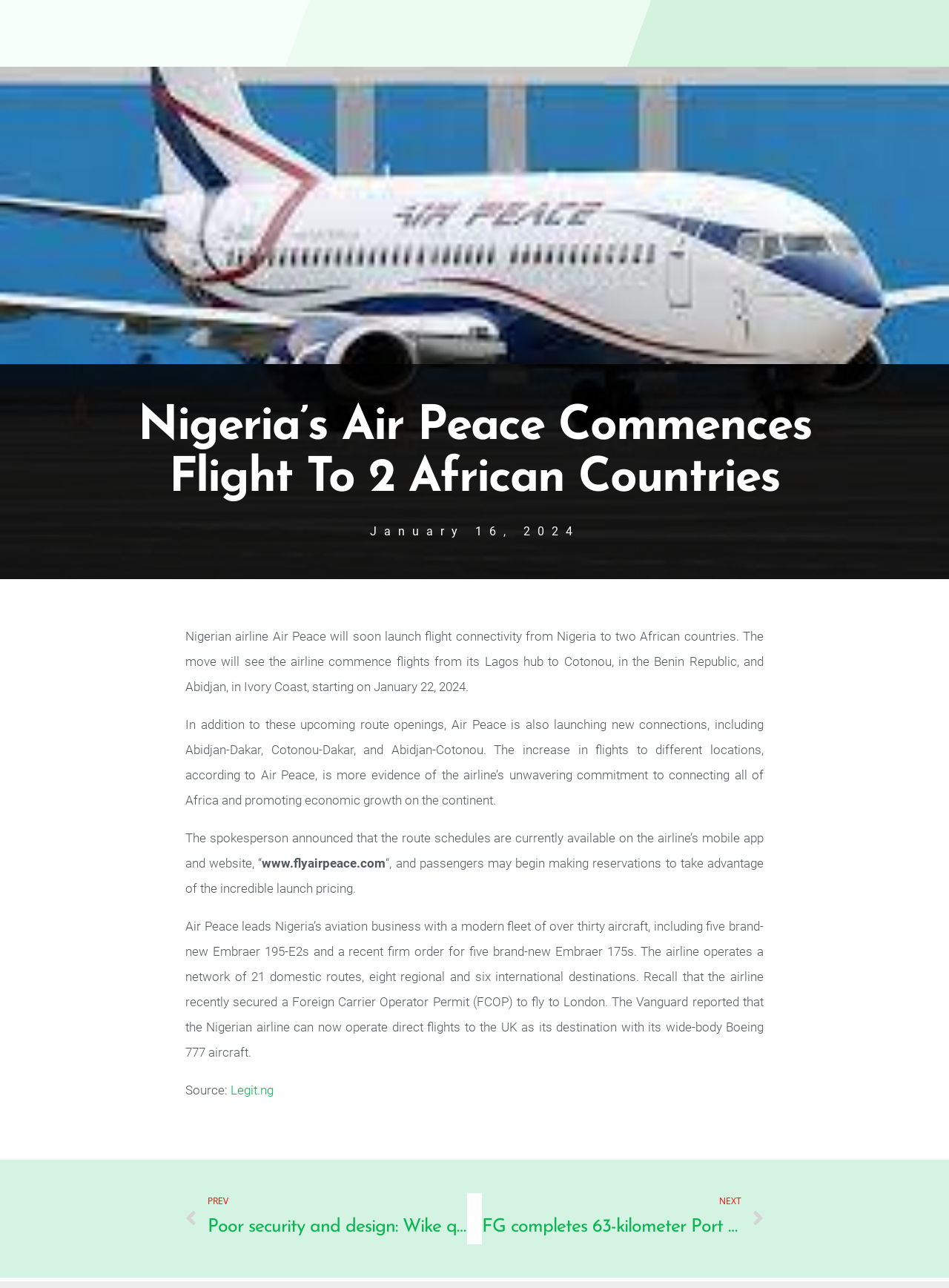What is the launch date of Air Peace's new flights?
Refer to the screenshot and answer in one word or phrase.

January 22, 2024